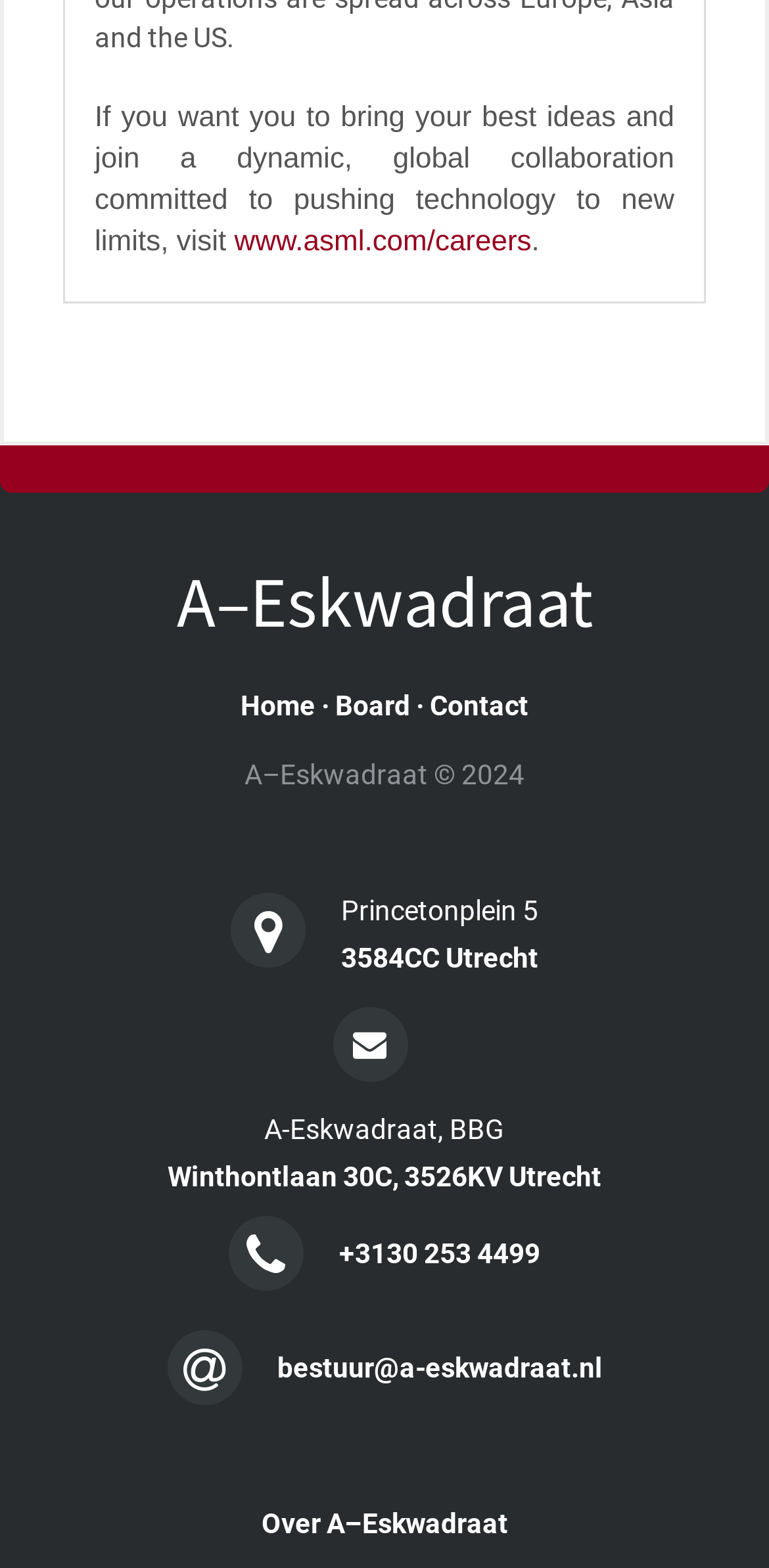Provide a brief response to the question below using one word or phrase:
How many navigation links are there?

3